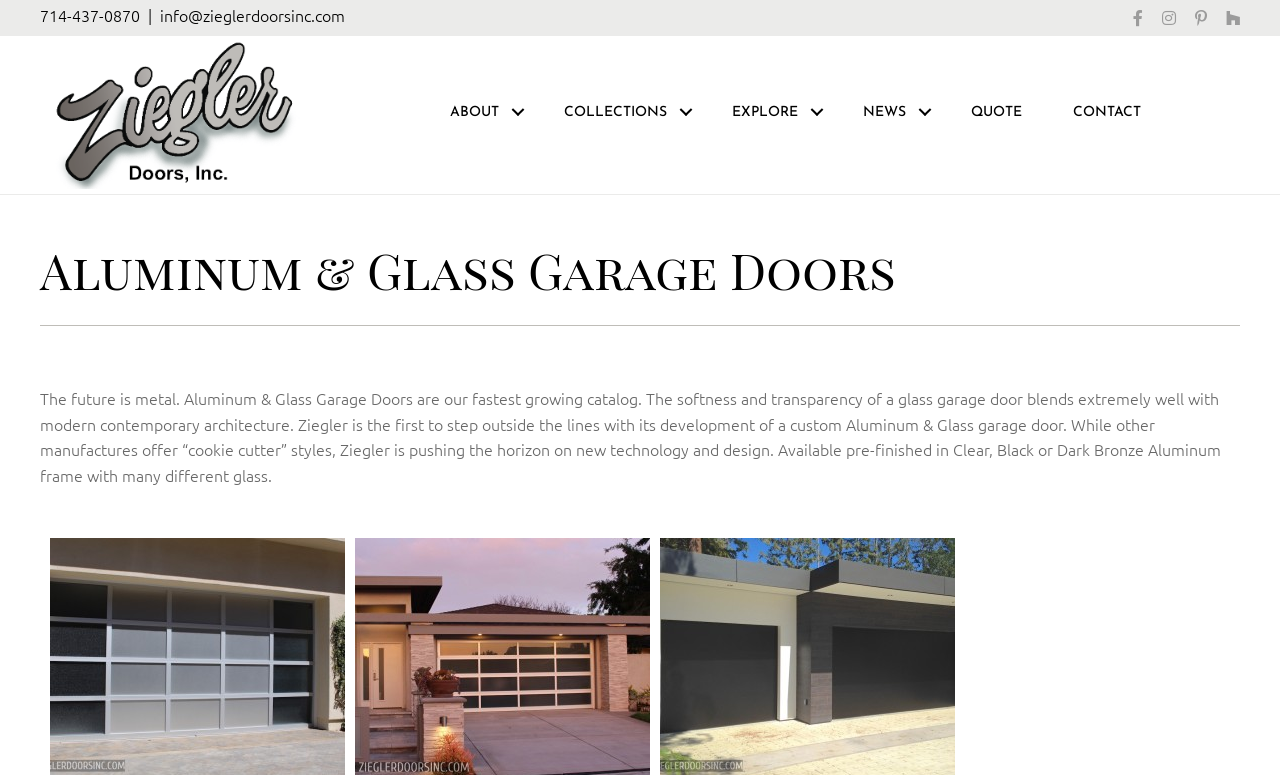What is the phone number?
Answer the question with a single word or phrase derived from the image.

714-437-0870